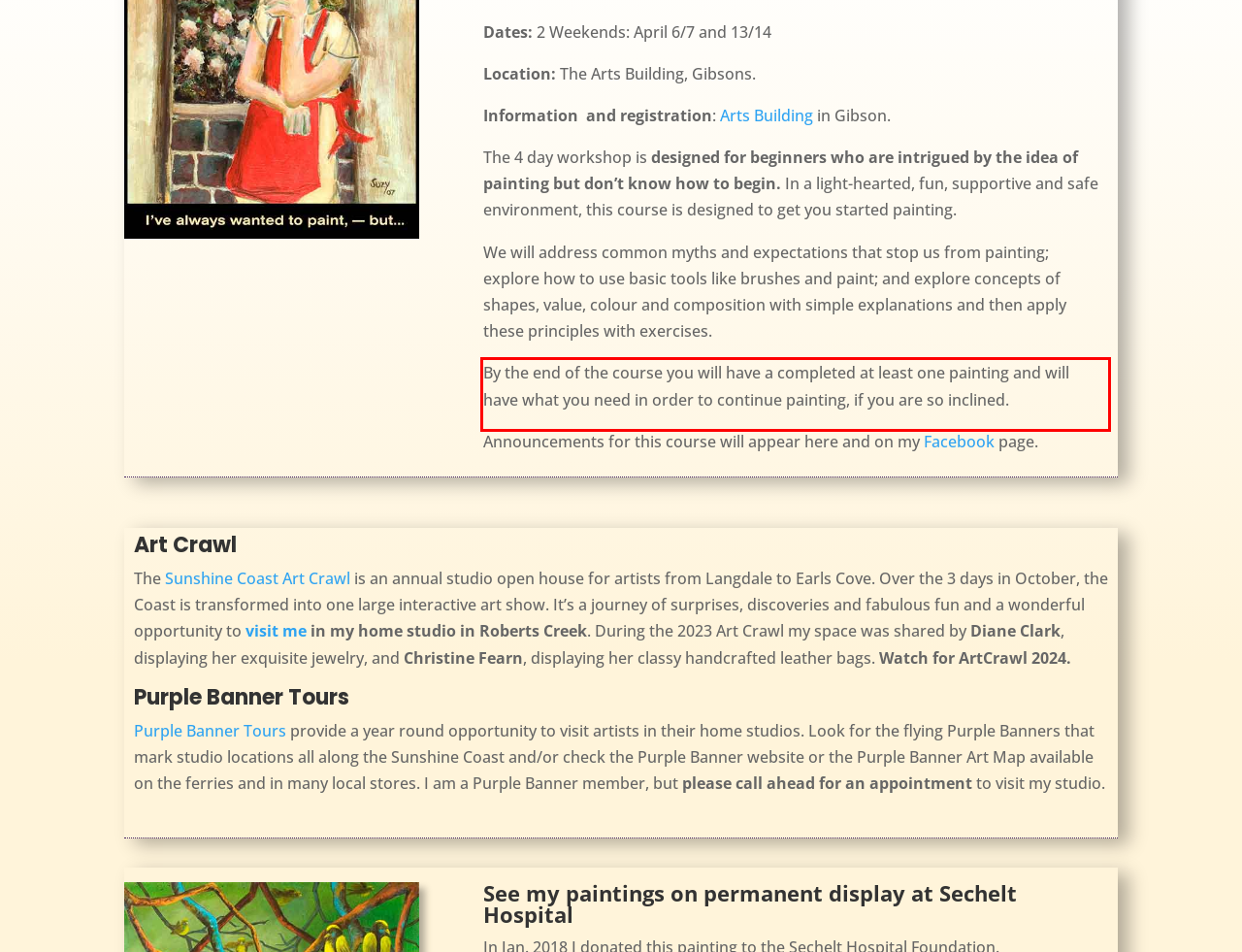Analyze the screenshot of the webpage that features a red bounding box and recognize the text content enclosed within this red bounding box.

By the end of the course you will have a completed at least one painting and will have what you need in order to continue painting, if you are so inclined.